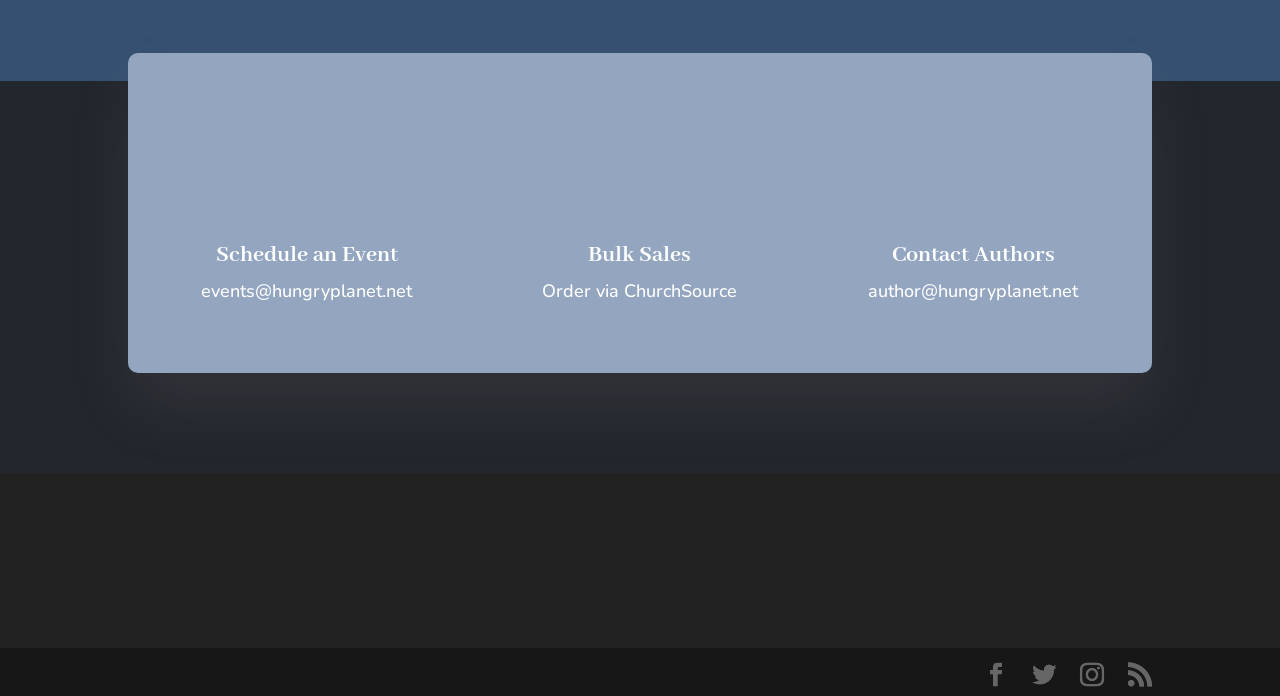Provide the bounding box coordinates of the HTML element this sentence describes: "Bulk Sales".

[0.46, 0.346, 0.54, 0.386]